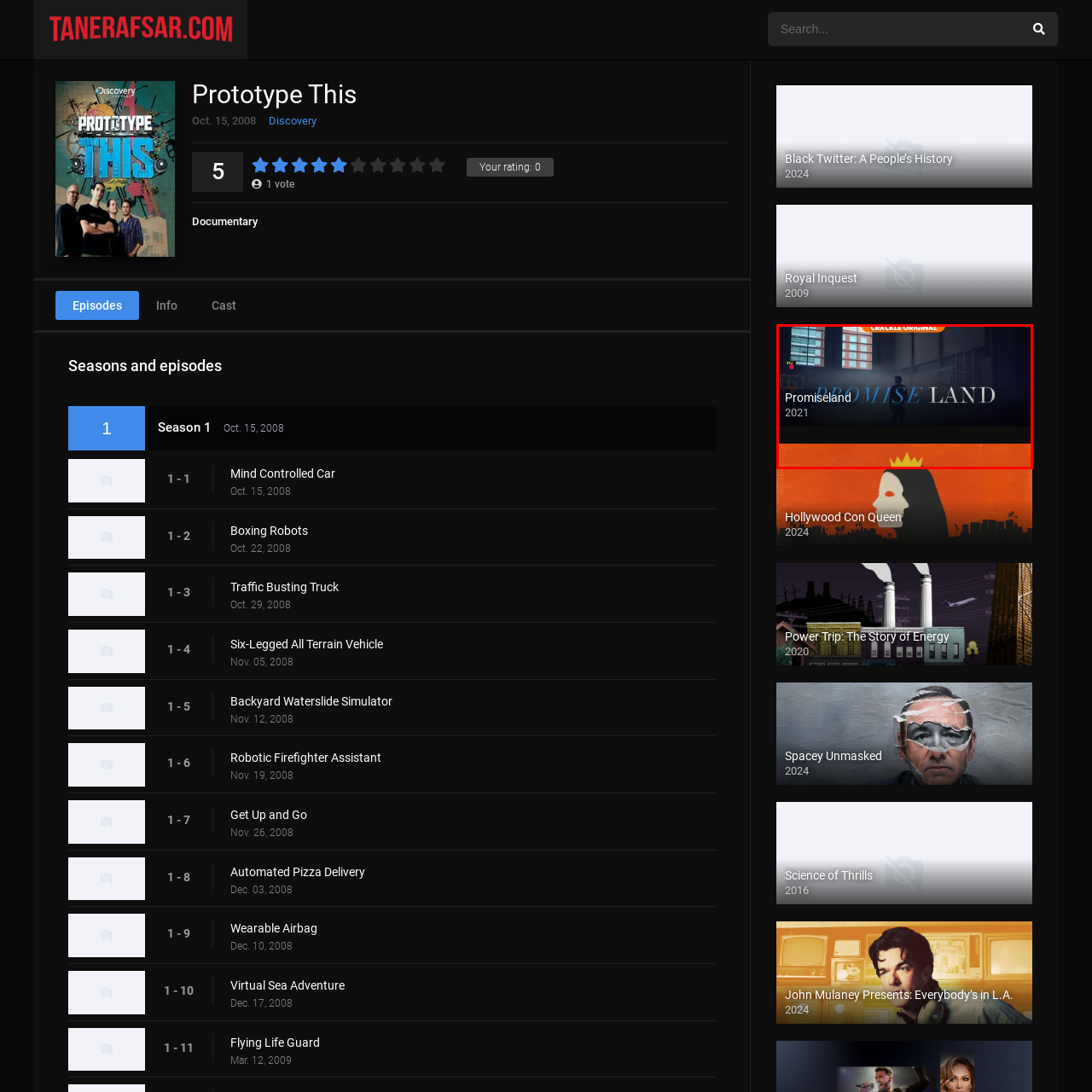Direct your attention to the area enclosed by the green rectangle and deliver a comprehensive answer to the subsequent question, using the image as your reference: 
What is the streaming platform of the film?

Above the title, there is a label indicating that it is a 'CRACKLE ORIGINAL' production, emphasizing its exclusive availability on the Crackle streaming platform.